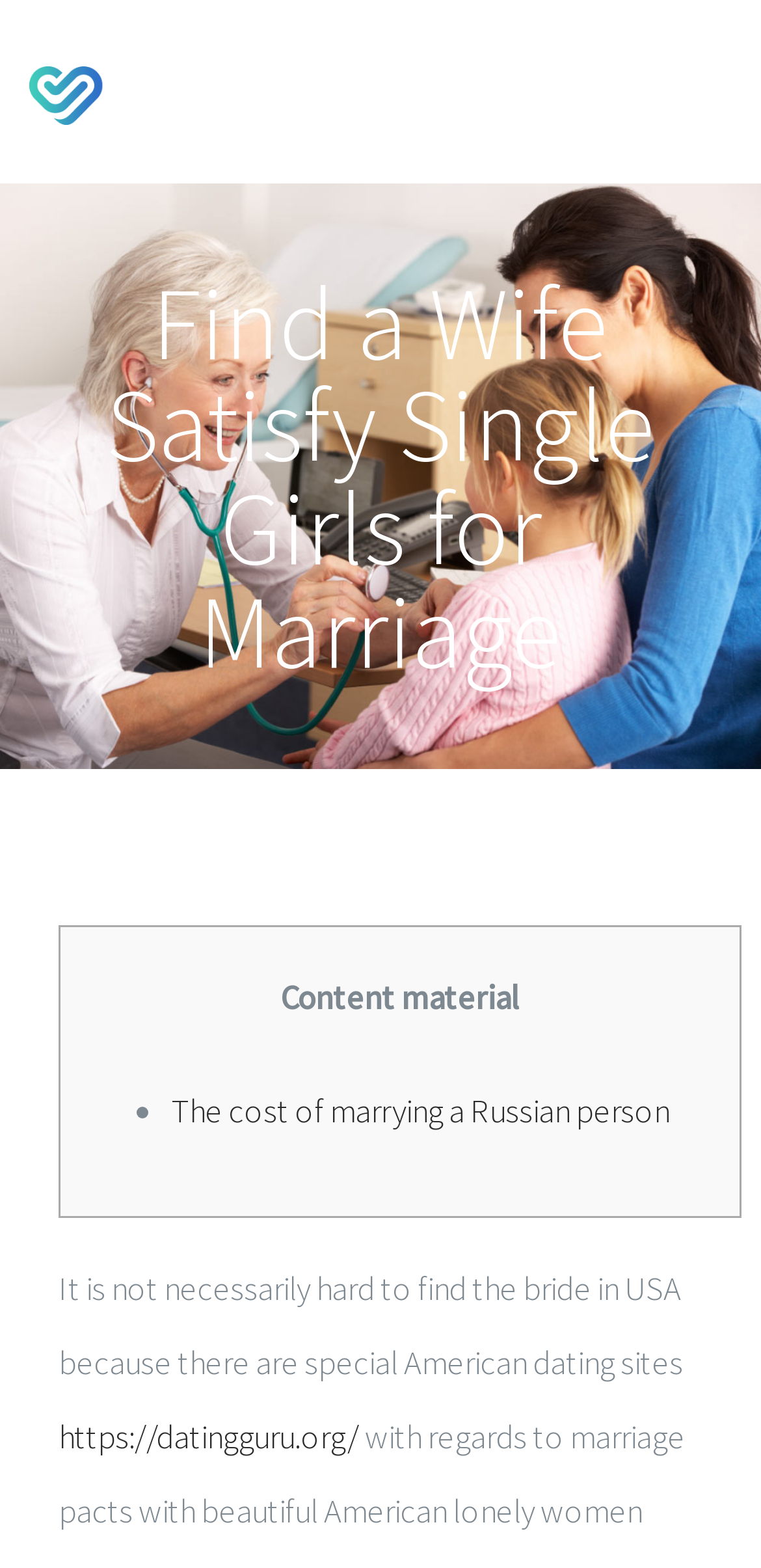What is the topic of the content?
Refer to the image and provide a one-word or short phrase answer.

Marriage and dating